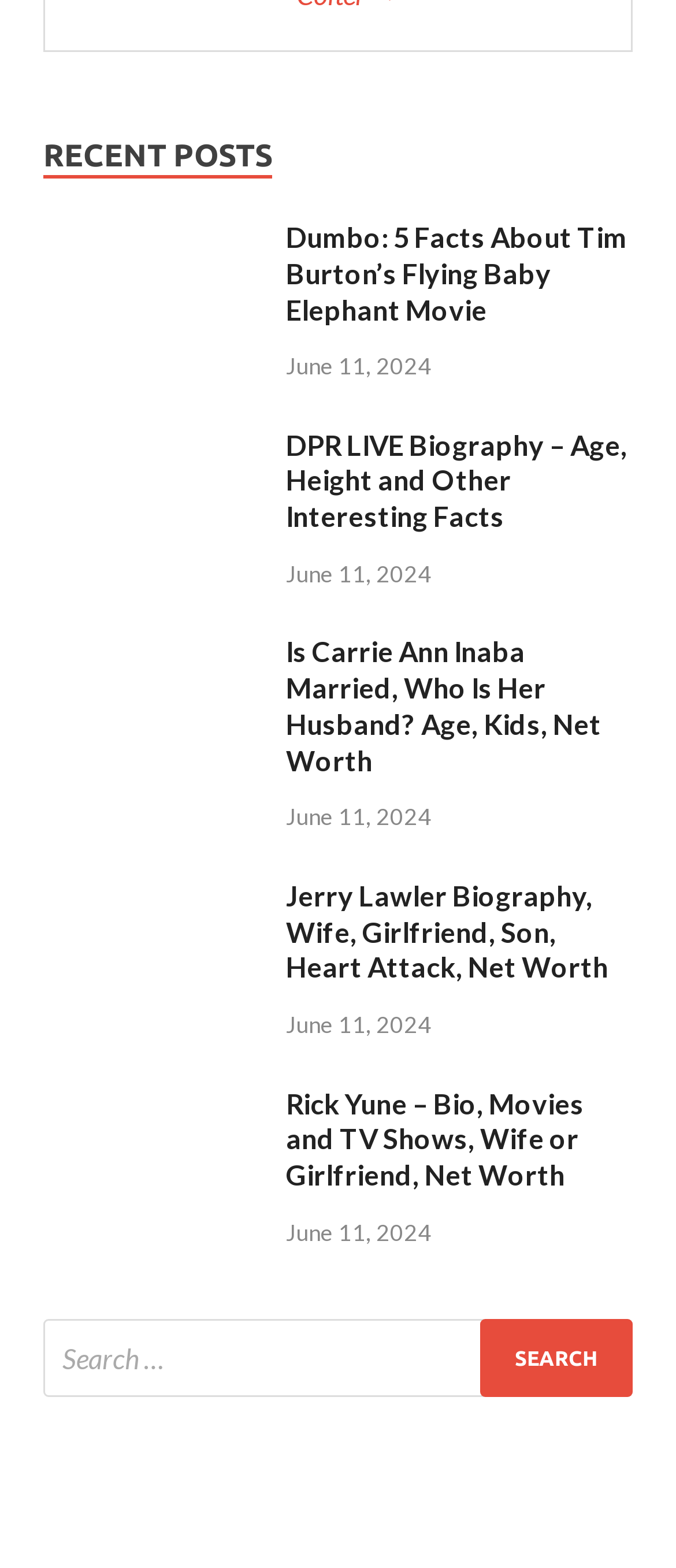Is there a search function on the webpage?
Using the image, give a concise answer in the form of a single word or short phrase.

Yes